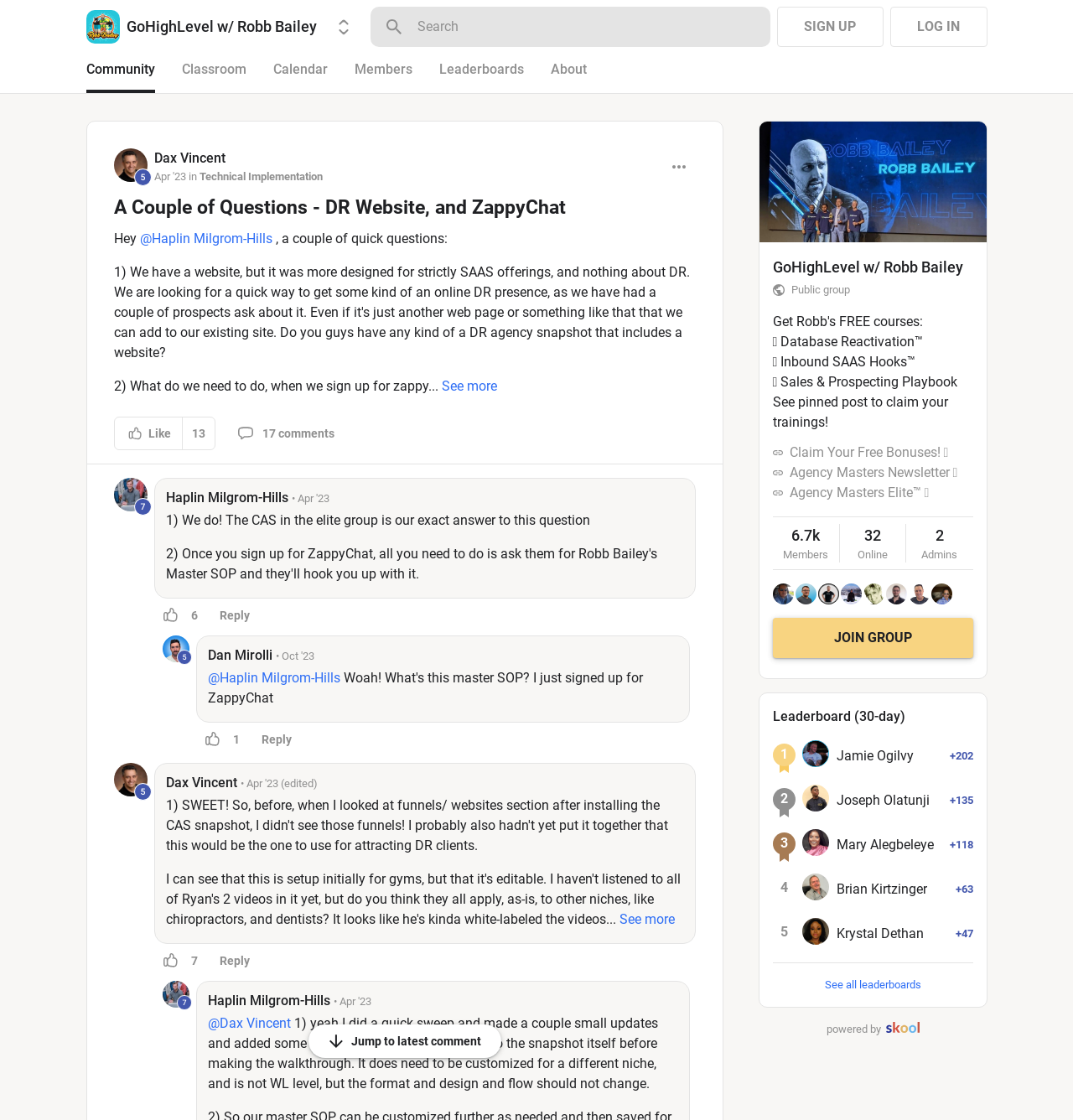What is the name of the person who replied to the first post?
Use the information from the image to give a detailed answer to the question.

The name of the person who replied to the first post can be found below the post, which says 'Dan Mirolli'.